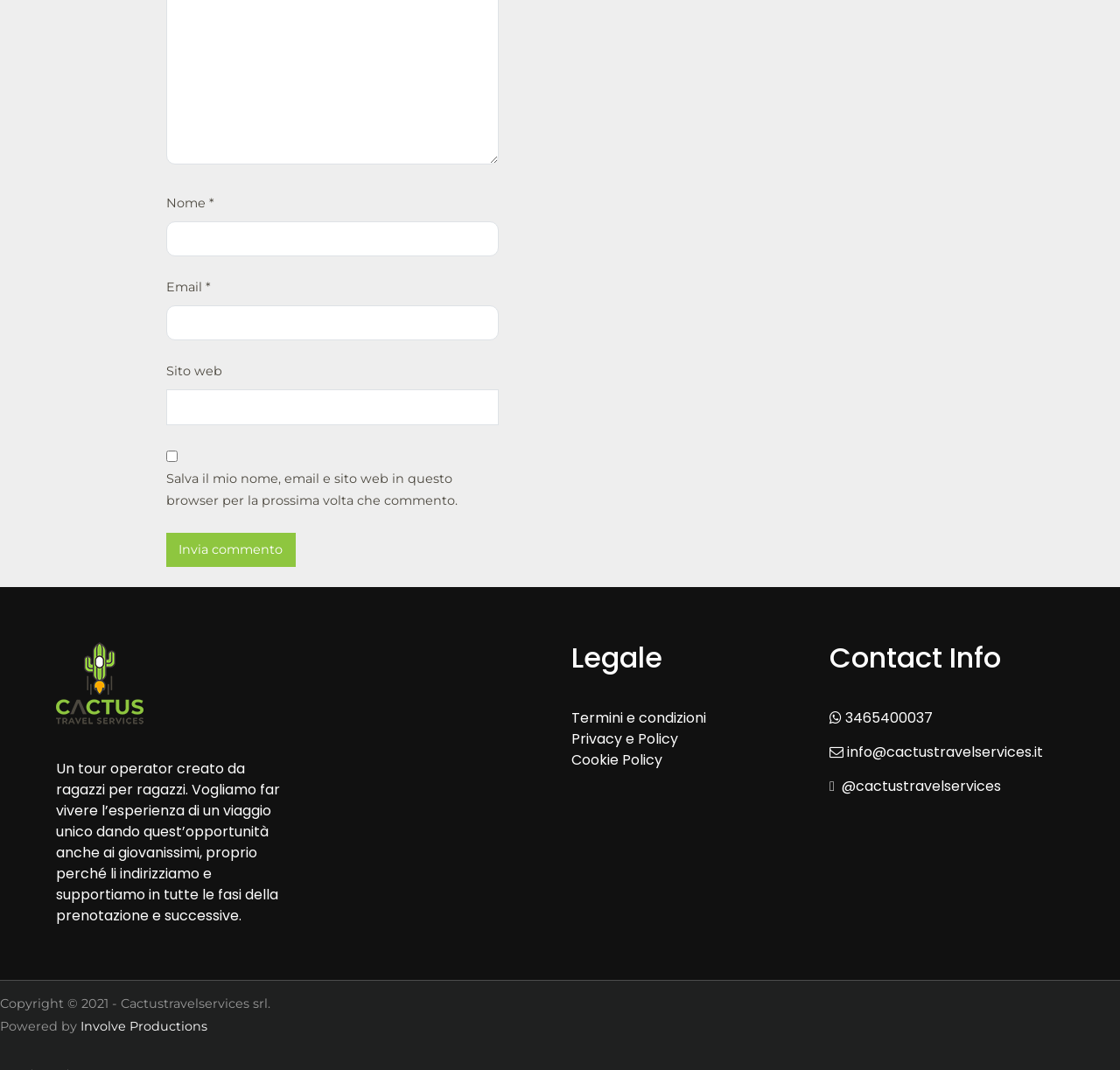Please identify the bounding box coordinates of the area I need to click to accomplish the following instruction: "Visit the terms and conditions page".

[0.51, 0.661, 0.631, 0.68]